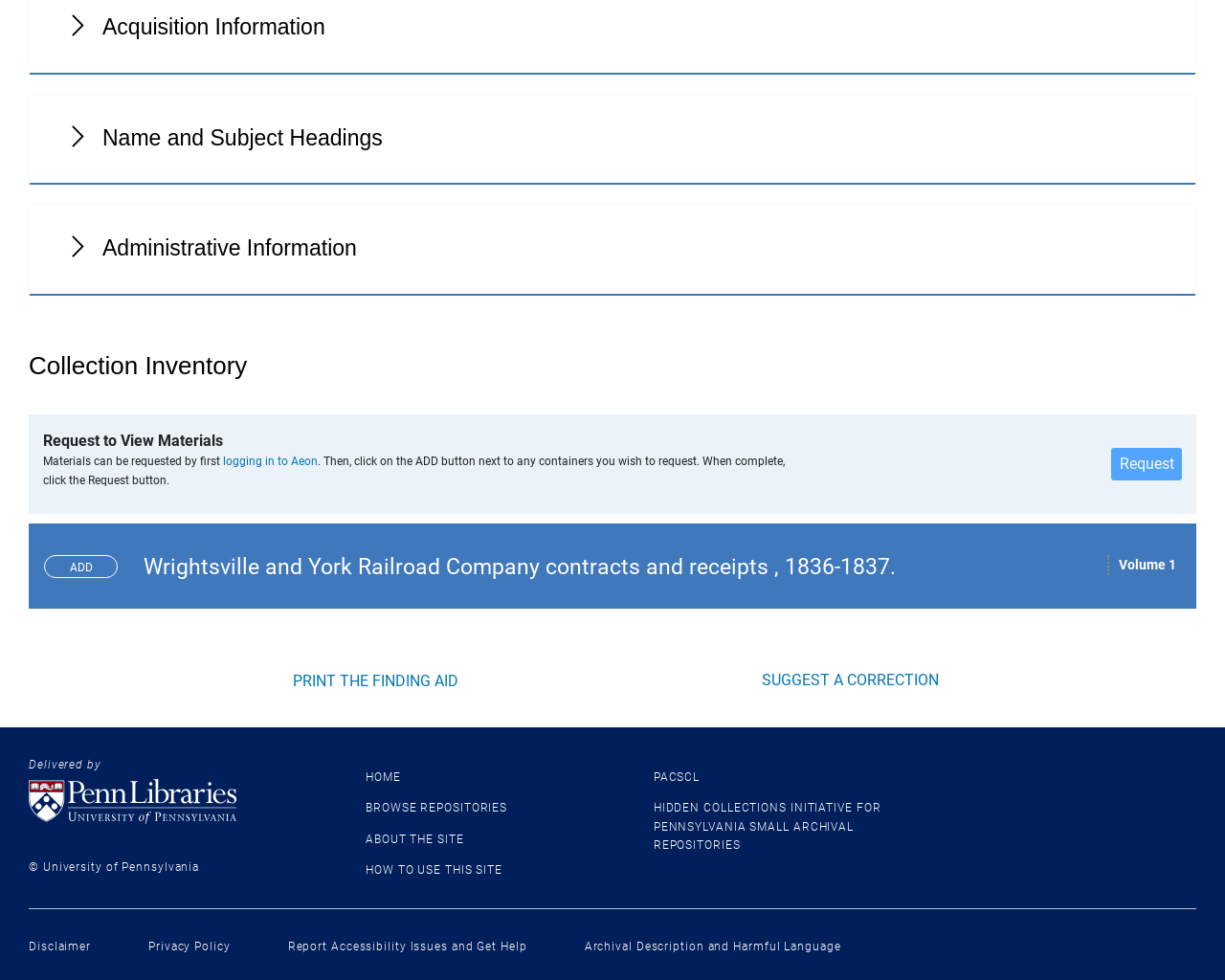Using the webpage screenshot, locate the HTML element that fits the following description and provide its bounding box: "Suggest a correction".

[0.621, 0.684, 0.766, 0.703]